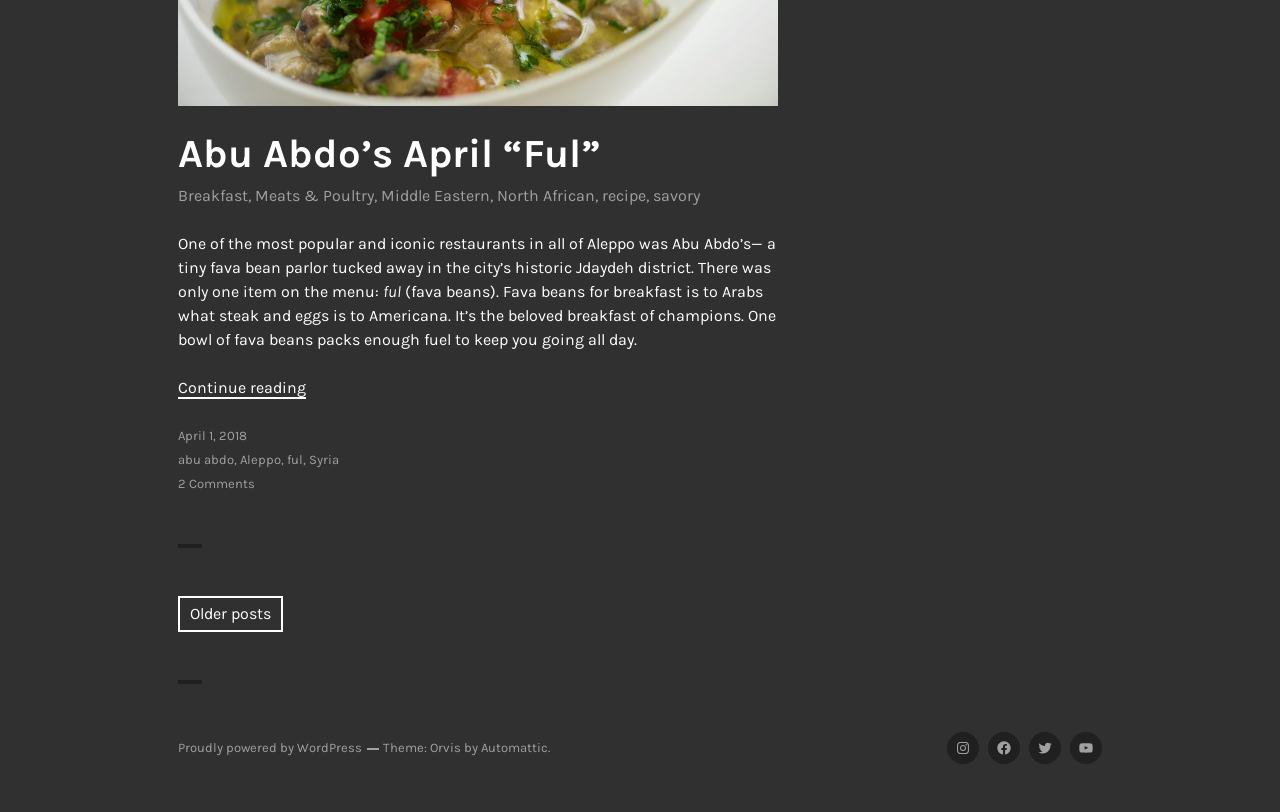Pinpoint the bounding box coordinates of the area that must be clicked to complete this instruction: "Subscribe to email updates".

None